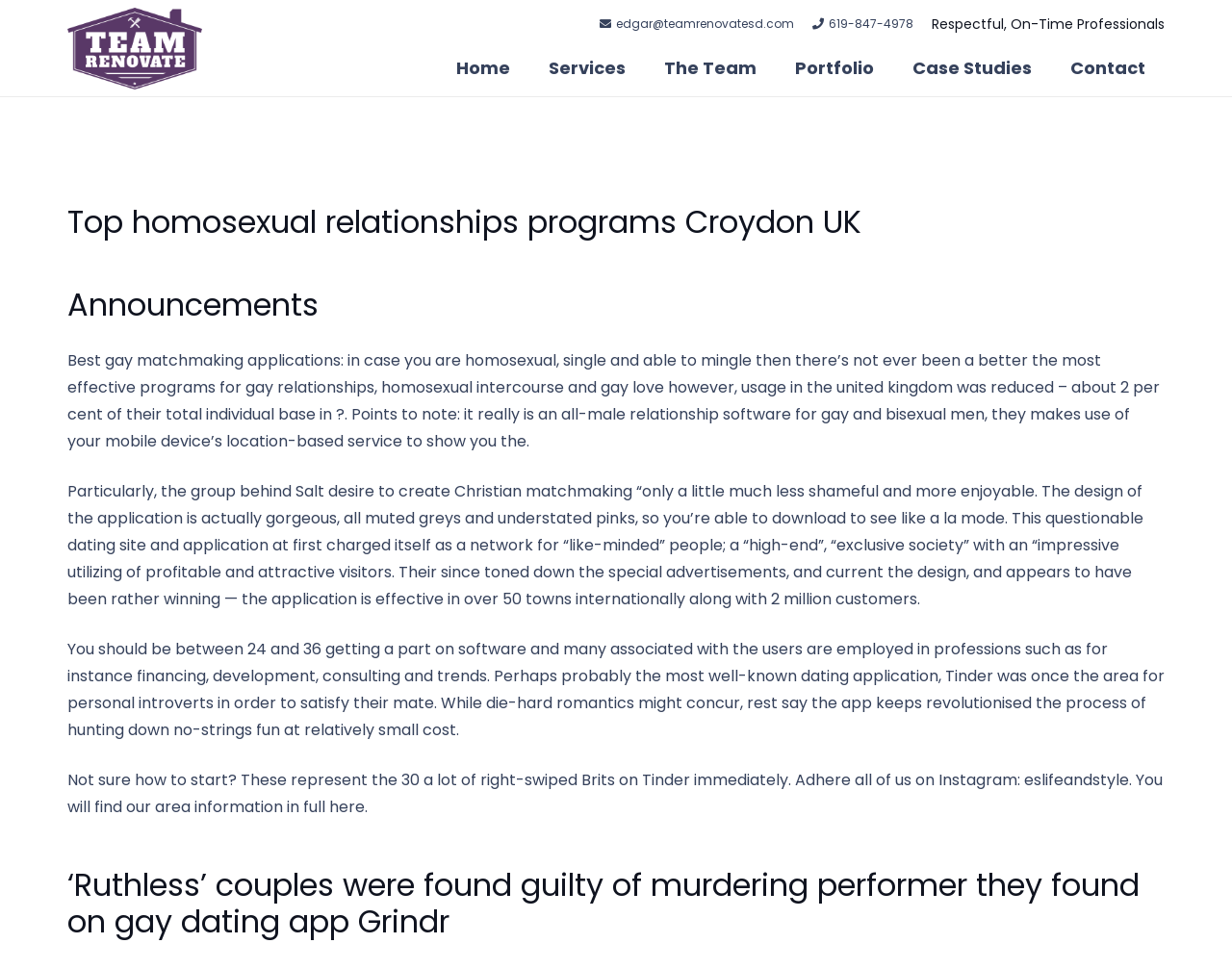Pinpoint the bounding box coordinates of the clickable element to carry out the following instruction: "Click the 'Services' link."

[0.43, 0.045, 0.523, 0.095]